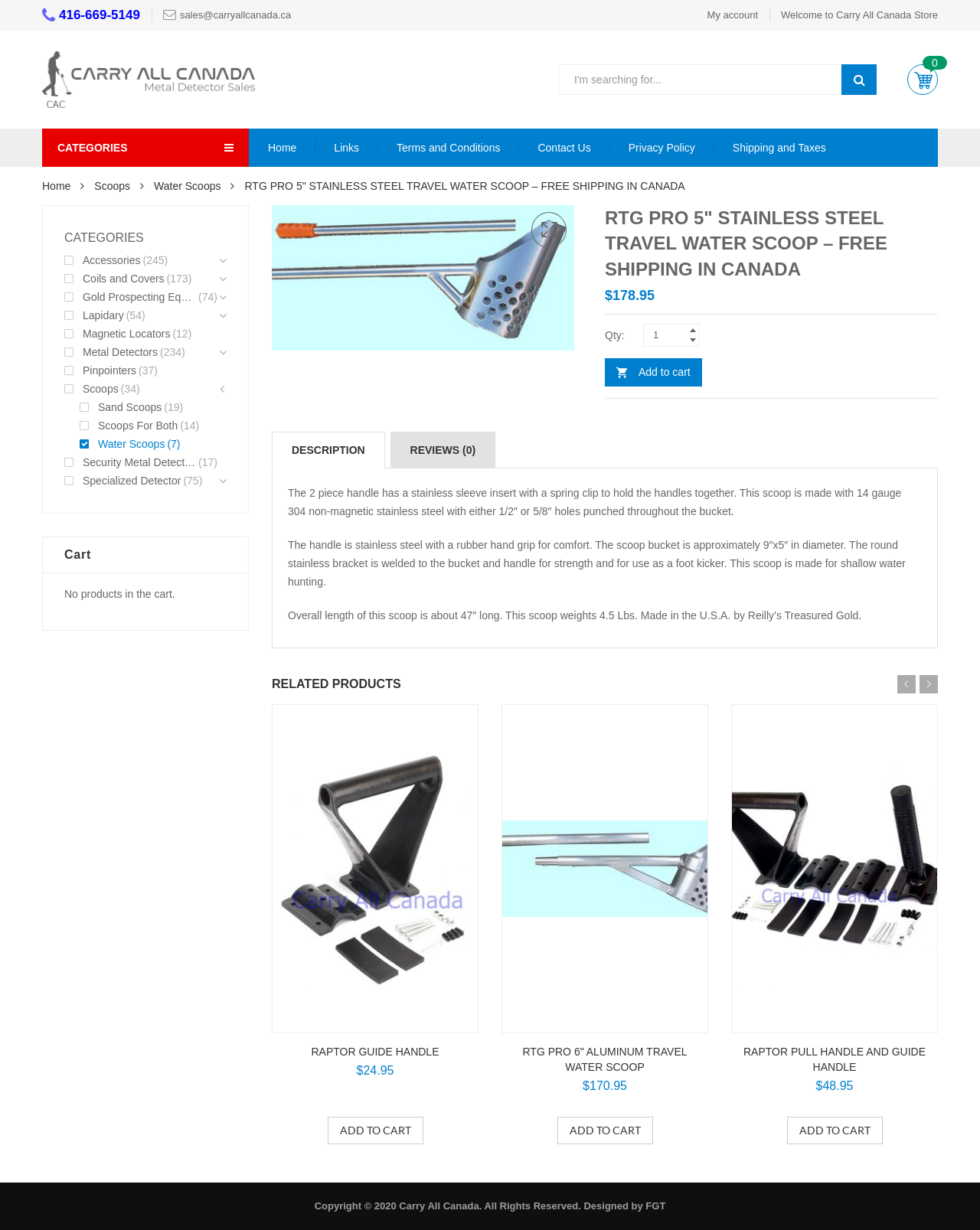Based on the description "parent_node: RAPTOR GUIDE HANDLE", find the bounding box of the specified UI element.

[0.938, 0.549, 0.957, 0.564]